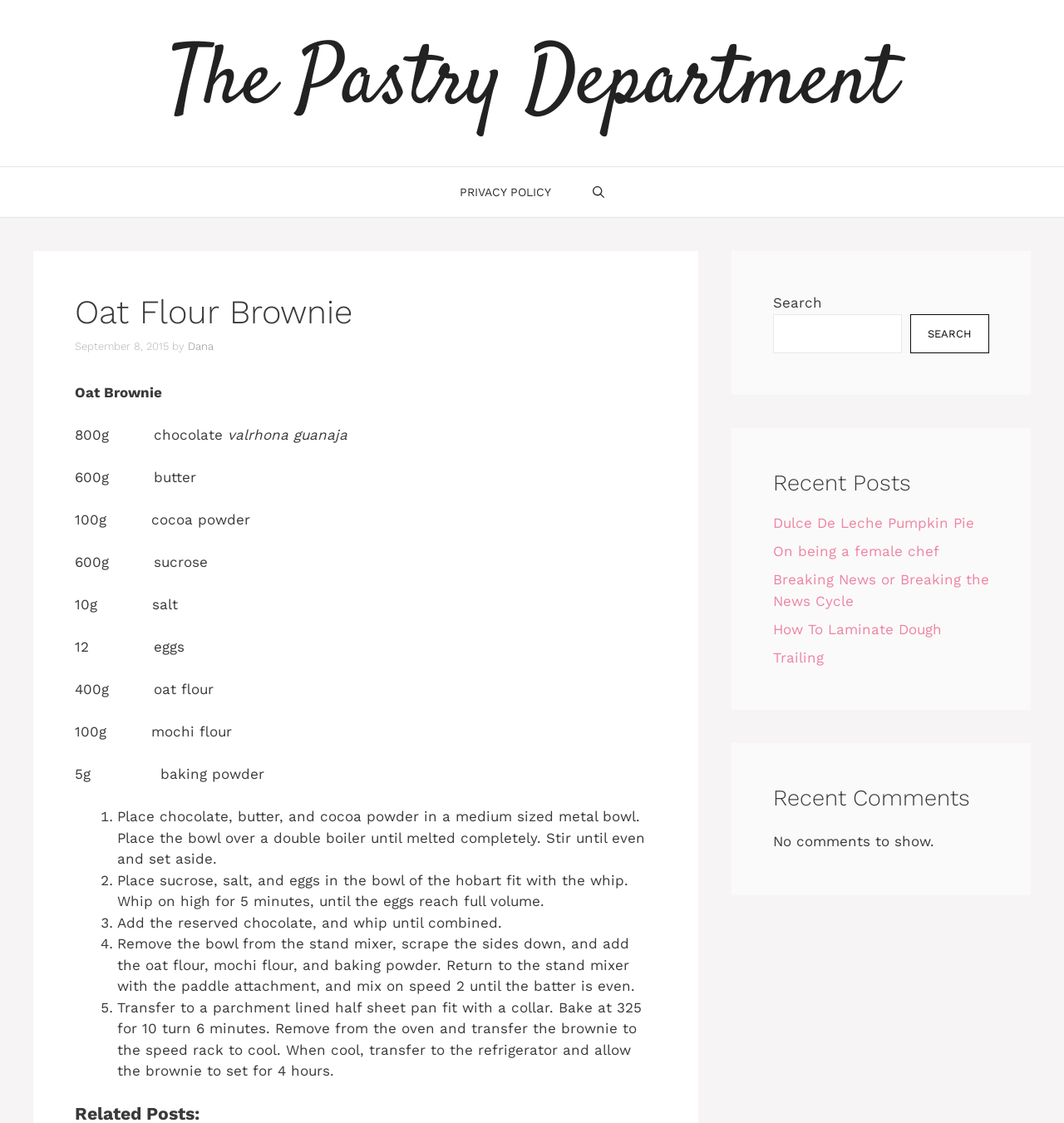Can you identify the bounding box coordinates of the clickable region needed to carry out this instruction: 'Click the 'The Pastry Department' link'? The coordinates should be four float numbers within the range of 0 to 1, stated as [left, top, right, bottom].

[0.159, 0.021, 0.841, 0.127]